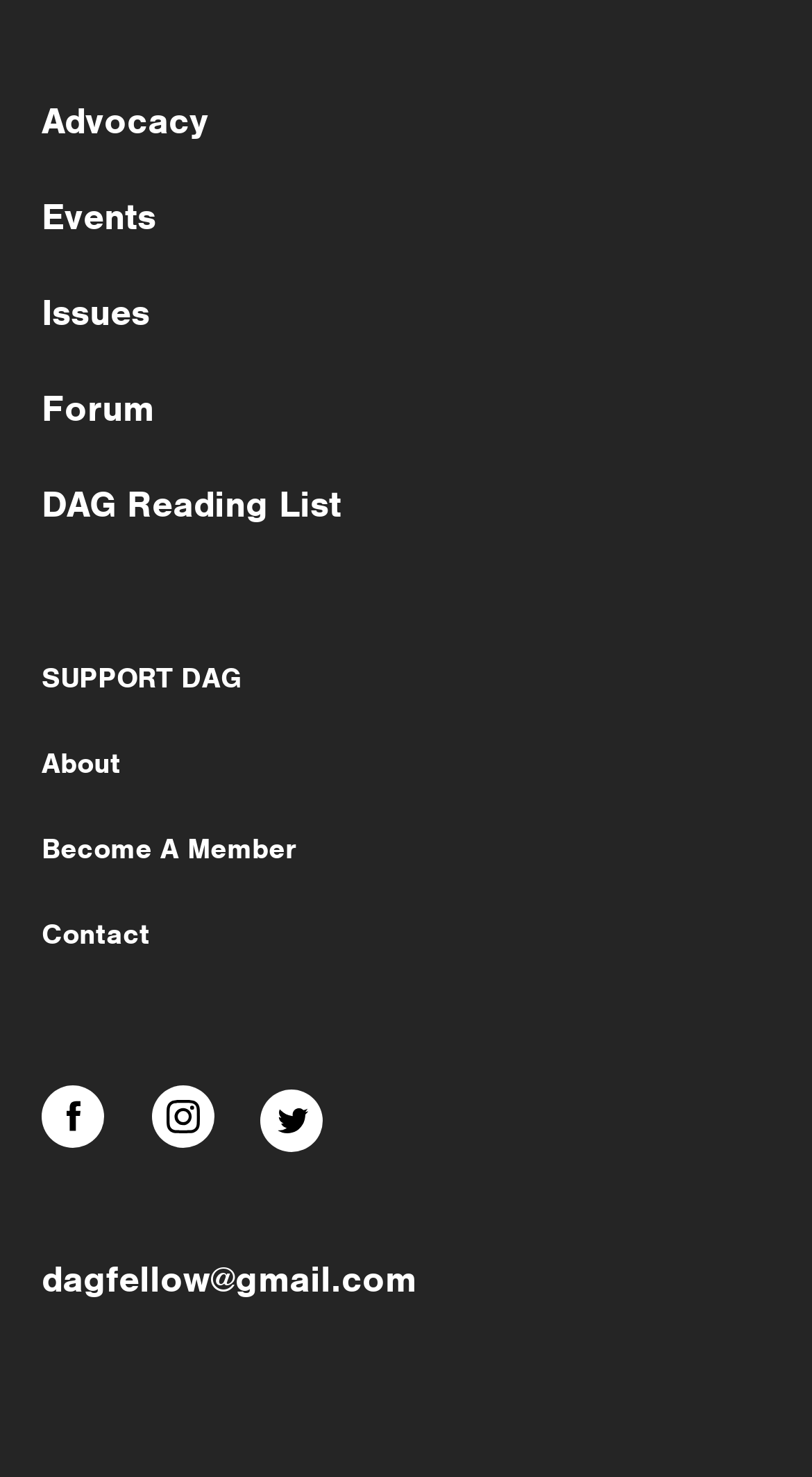Please locate the bounding box coordinates of the region I need to click to follow this instruction: "Follow DAG on Facebook".

[0.051, 0.735, 0.128, 0.777]